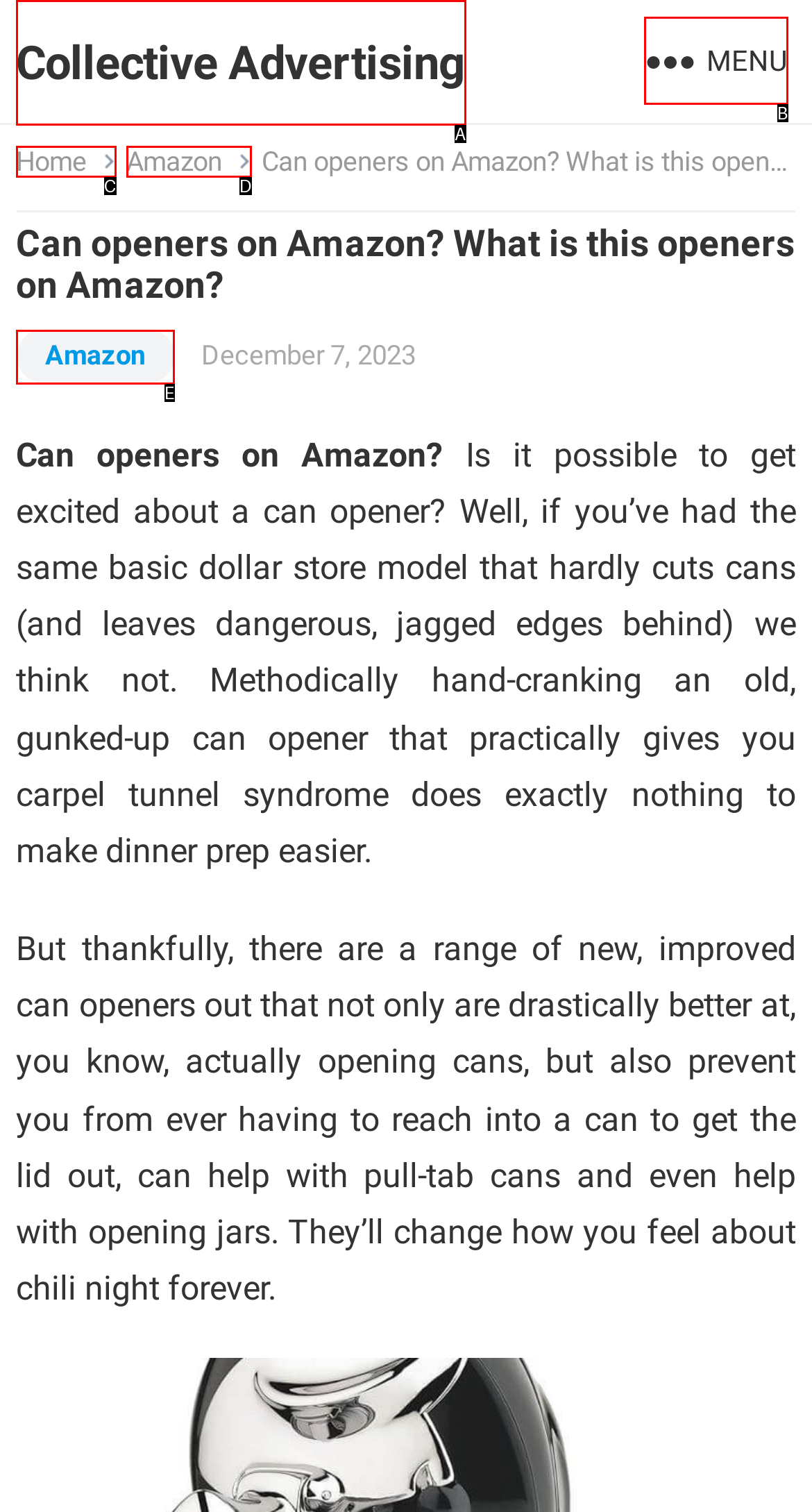Identify the UI element that corresponds to this description: Home
Respond with the letter of the correct option.

C